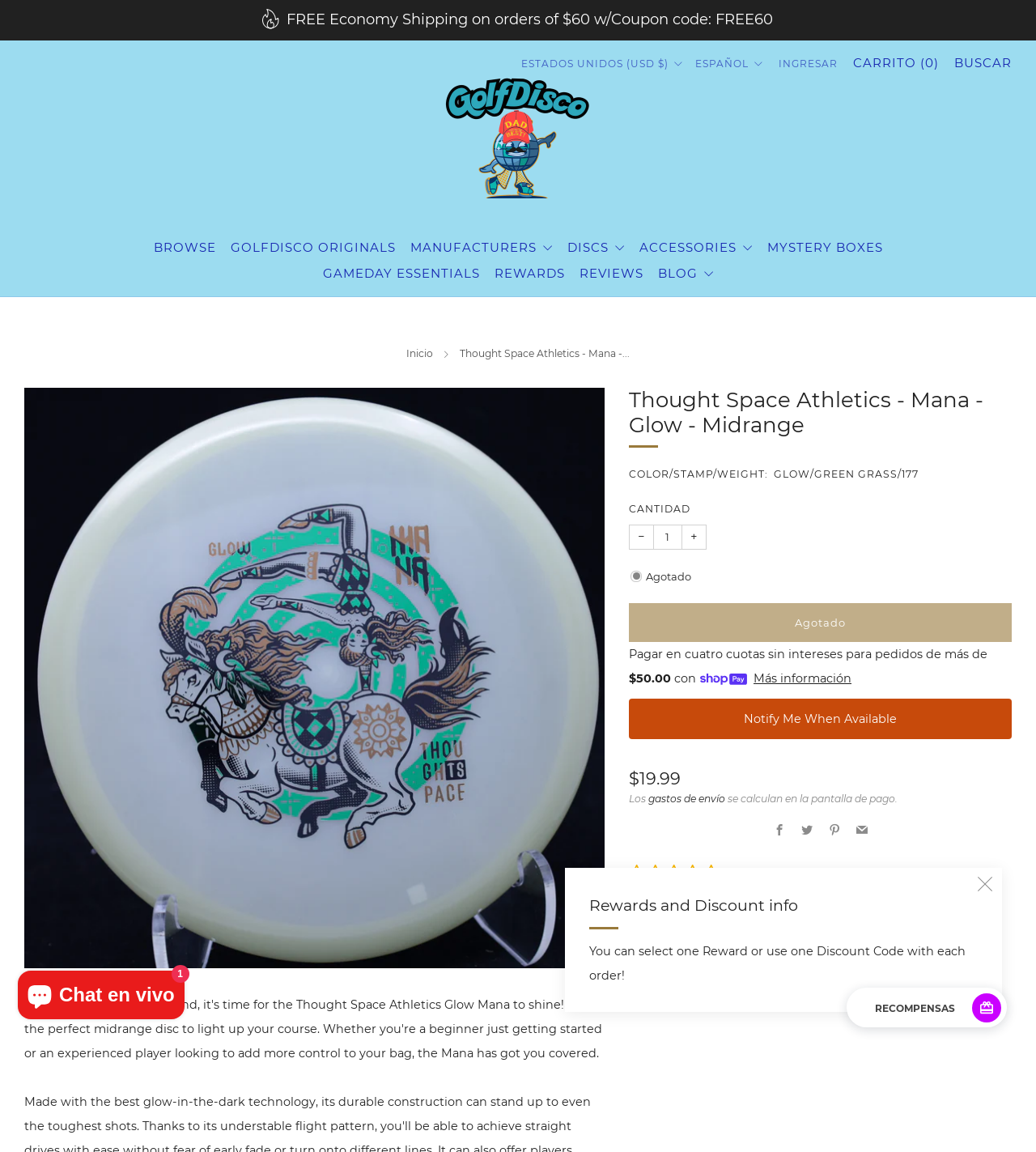Can you find the bounding box coordinates of the area I should click to execute the following instruction: "Increase the quantity of the item"?

[0.658, 0.456, 0.681, 0.476]